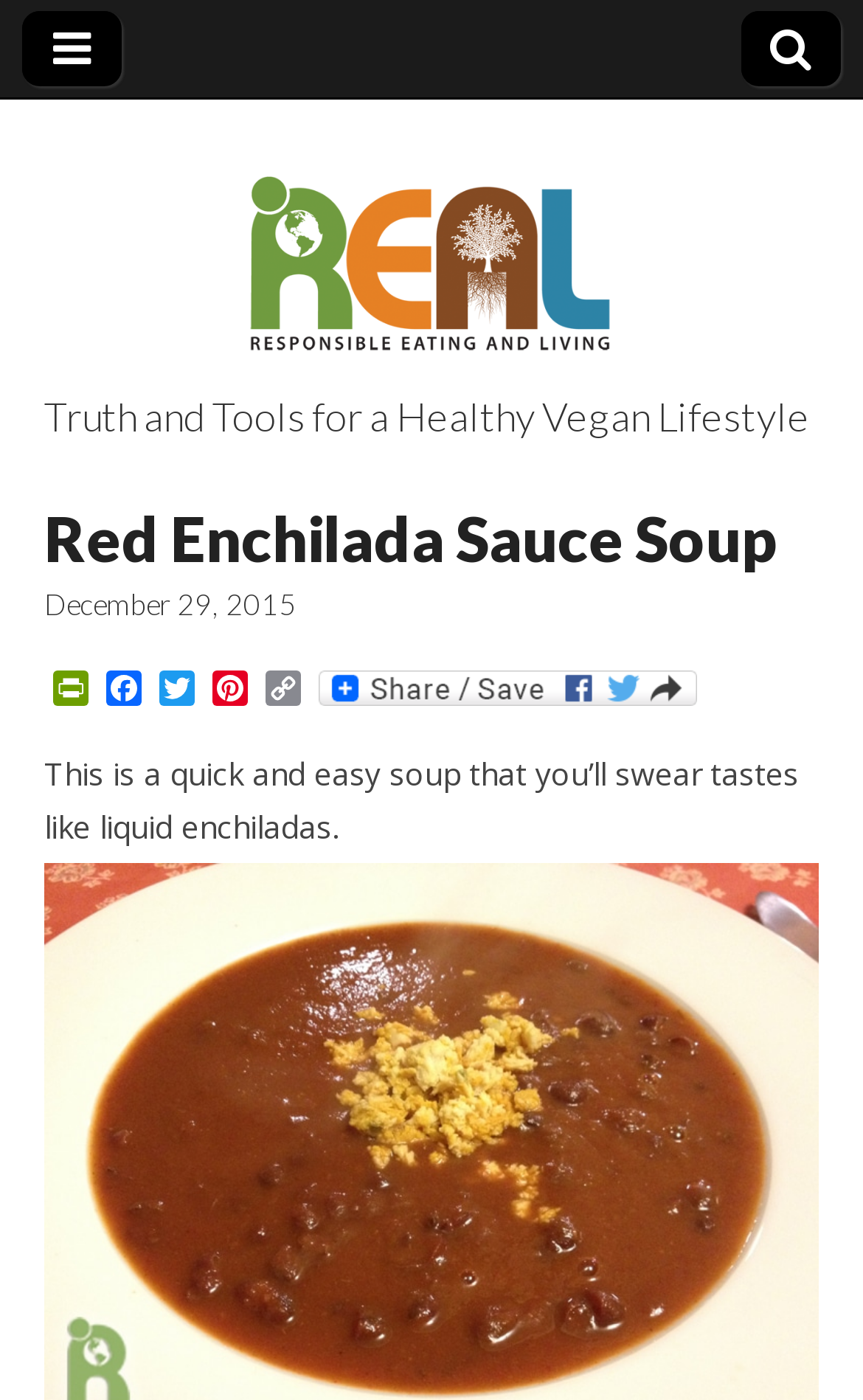Using the elements shown in the image, answer the question comprehensively: What is the description of the soup?

The description of the soup can be found in the static text element, which says 'This is a quick and easy soup that you’ll swear tastes like liquid enchiladas.' This description provides information about the characteristics of the soup.